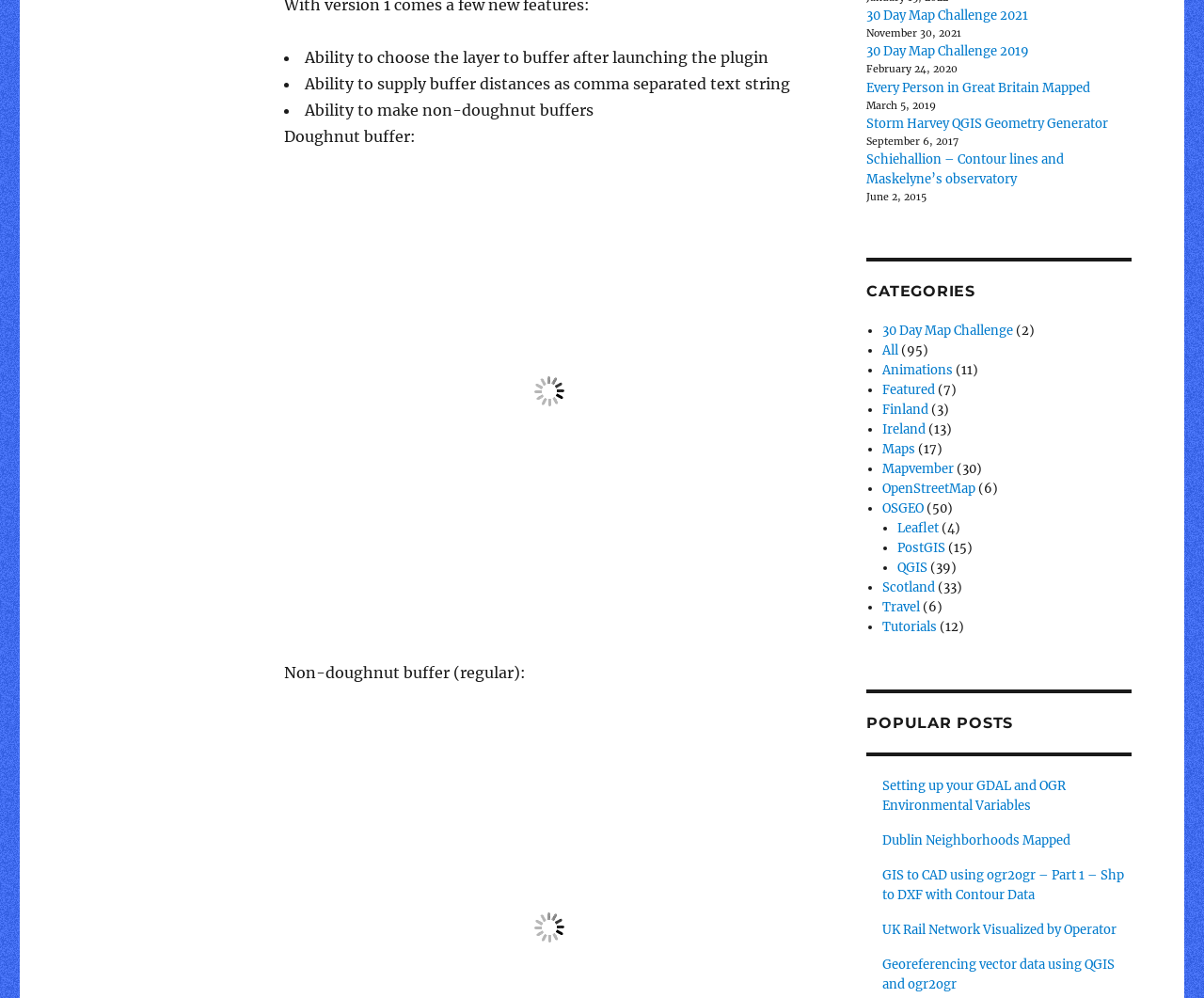Locate the bounding box of the user interface element based on this description: "Dublin Neighborhoods Mapped".

[0.733, 0.834, 0.889, 0.85]